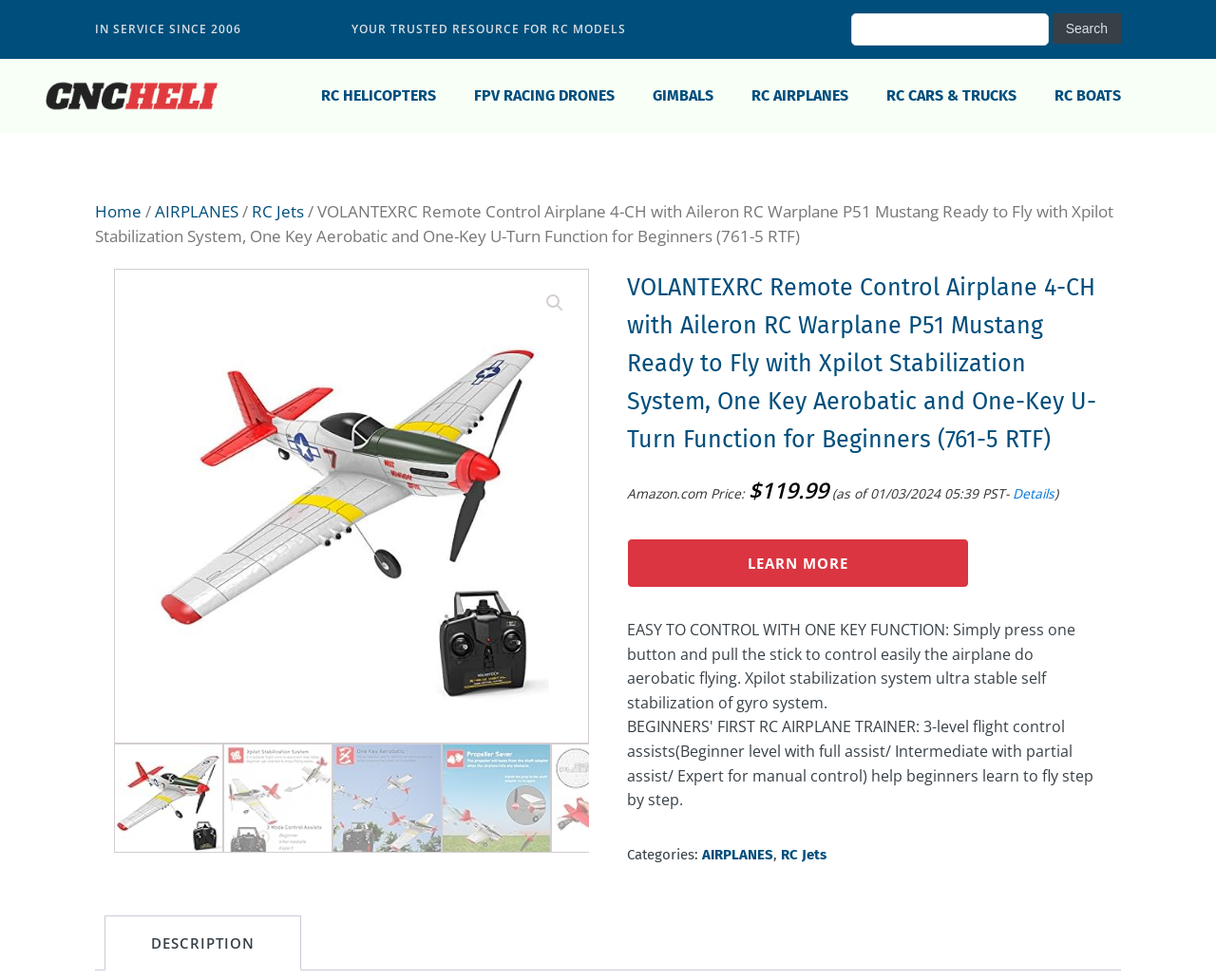Provide a short answer using a single word or phrase for the following question: 
What is the name of the remote control airplane?

VOLANTEXRC P51 Mustang